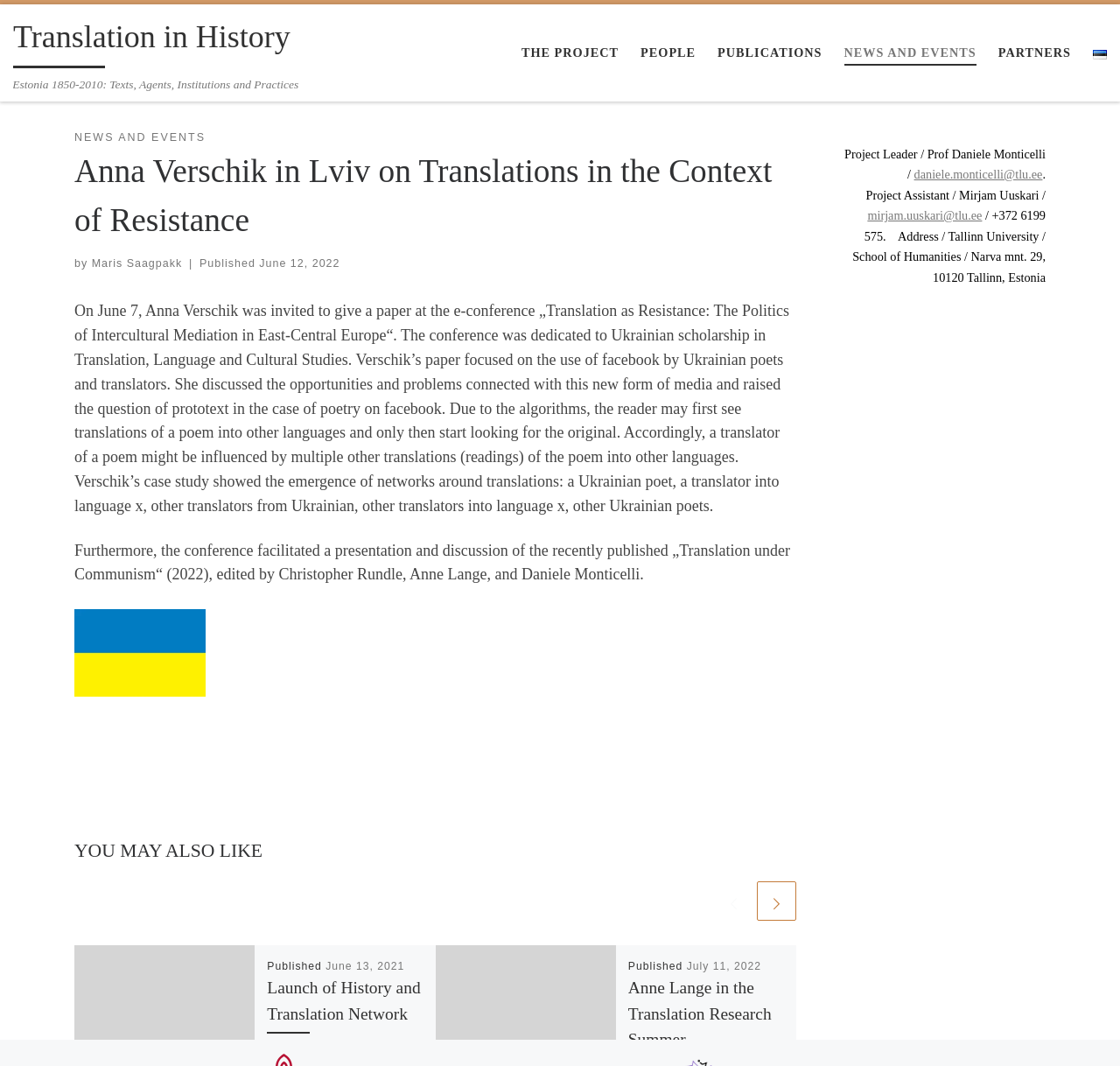Please identify the bounding box coordinates of the region to click in order to complete the task: "Learn more about the 'Translation in History' project". The coordinates must be four float numbers between 0 and 1, specified as [left, top, right, bottom].

[0.012, 0.013, 0.259, 0.064]